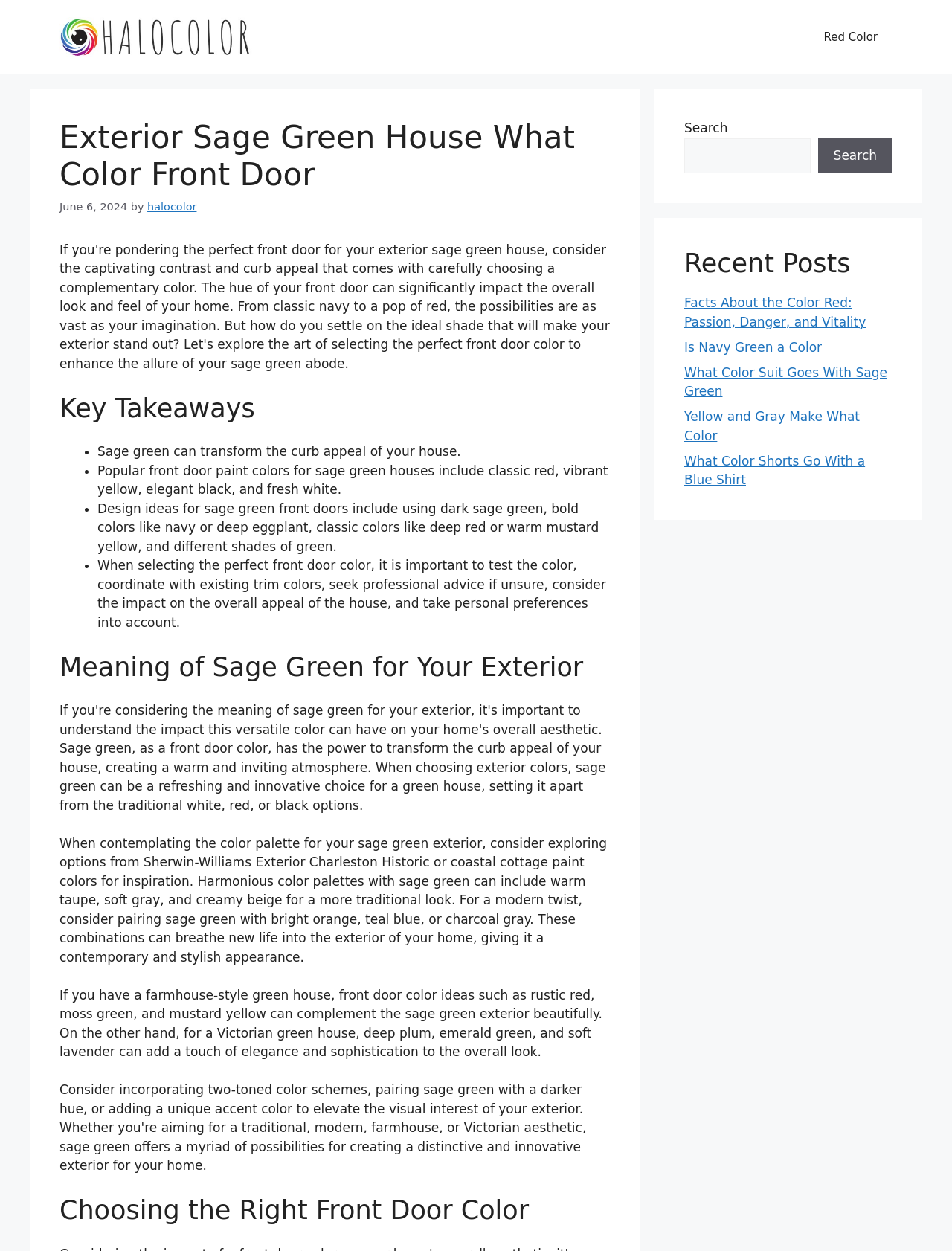What is mentioned as a popular front door paint color for sage green houses?
Please provide a comprehensive answer to the question based on the webpage screenshot.

According to the article, popular front door paint colors for sage green houses include classic red, vibrant yellow, elegant black, and fresh white, as mentioned in the section 'Key Takeaways'.